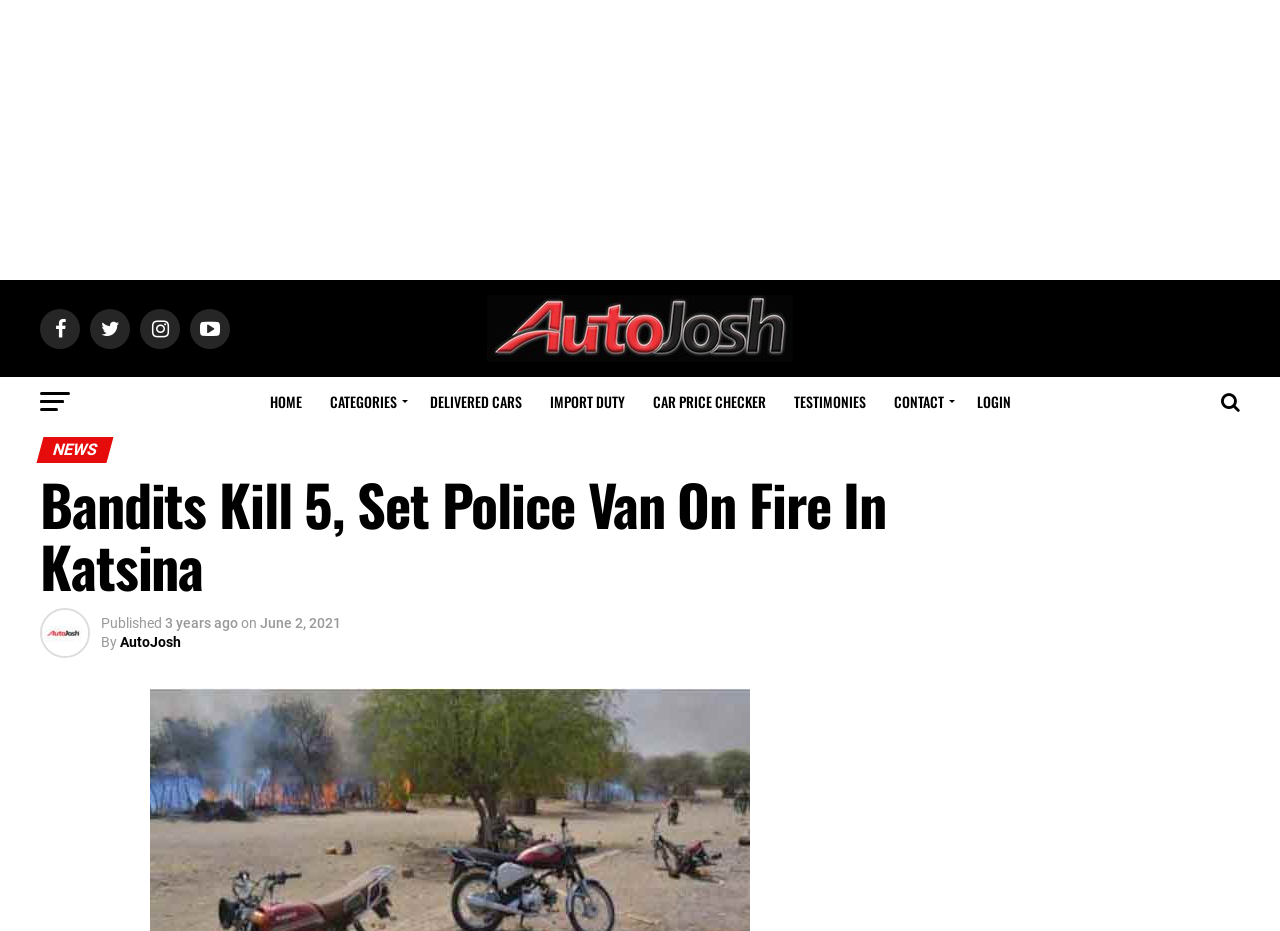Please determine the heading text of this webpage.

Bandits Kill 5, Set Police Van On Fire In Katsina